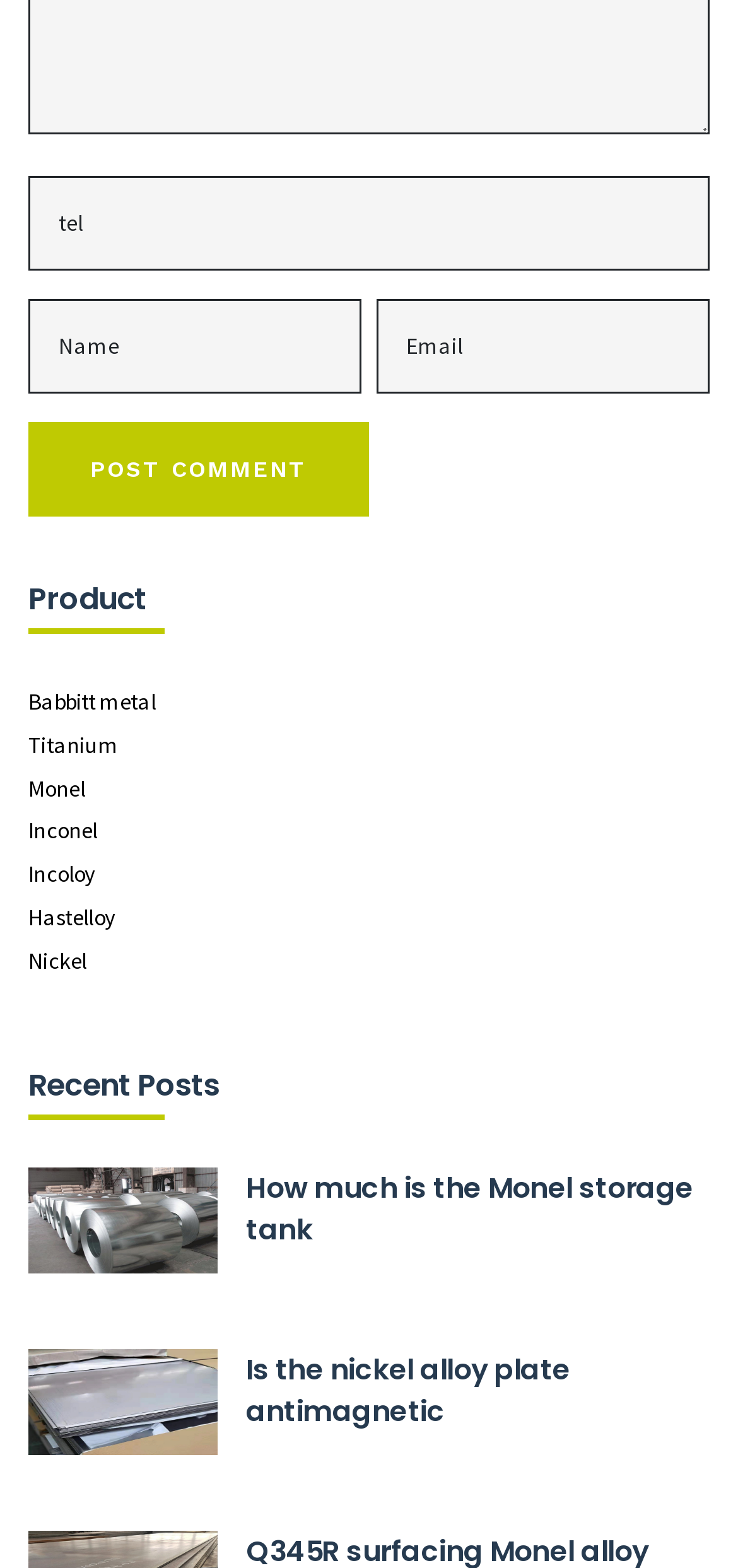Please identify the bounding box coordinates of the element I need to click to follow this instruction: "Read How much is the Monel storage tank".

[0.295, 0.744, 0.962, 0.836]